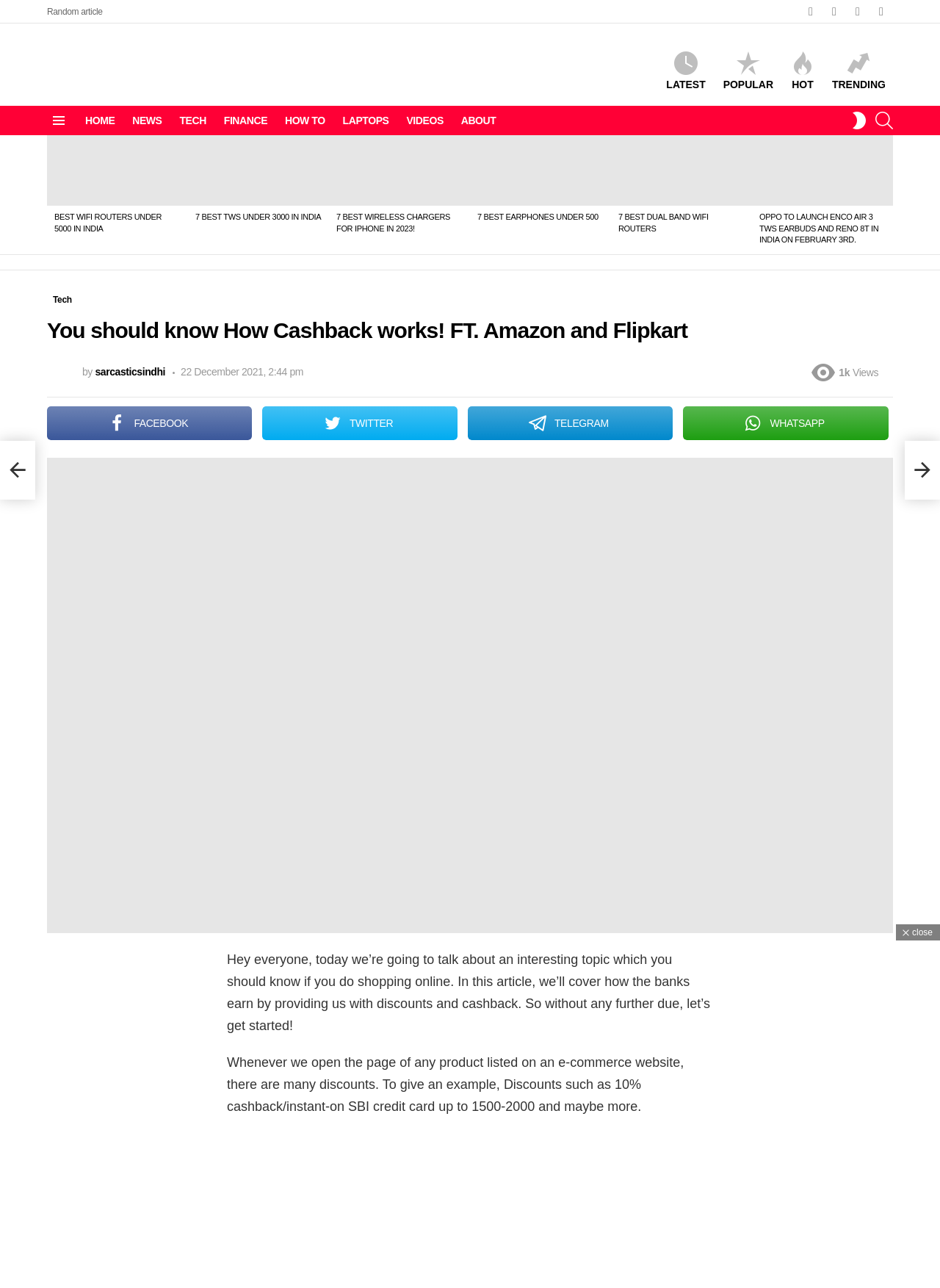Find and provide the bounding box coordinates for the UI element described here: "7 Best Earphones under 500". The coordinates should be given as four float numbers between 0 and 1: [left, top, right, bottom].

[0.508, 0.165, 0.637, 0.172]